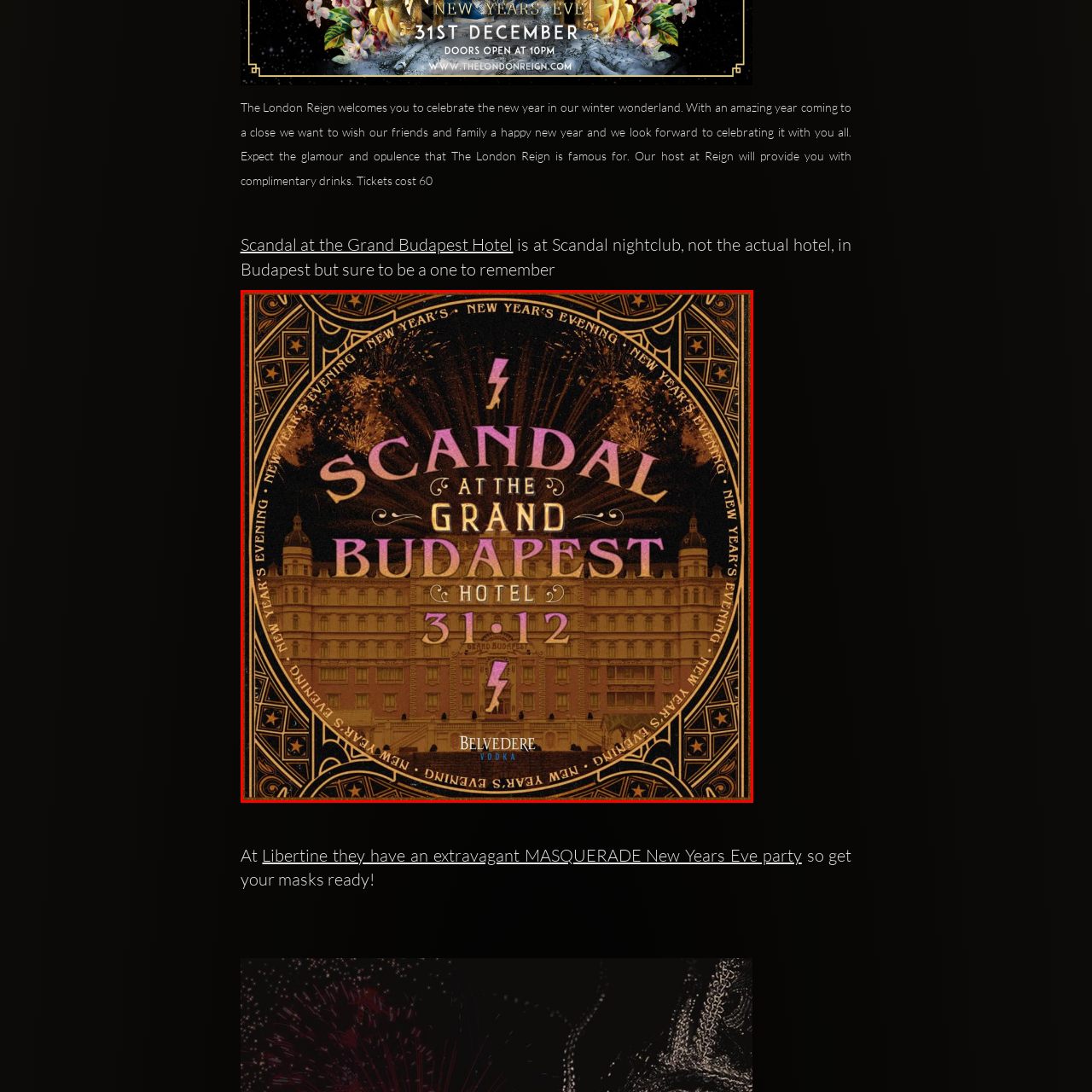What is the date of the celebration?
Inspect the image enclosed by the red bounding box and respond with as much detail as possible.

The date '31.12' is explicitly mentioned in the image, which suggests that the celebration is on December 31st, a countdown to the New Year.